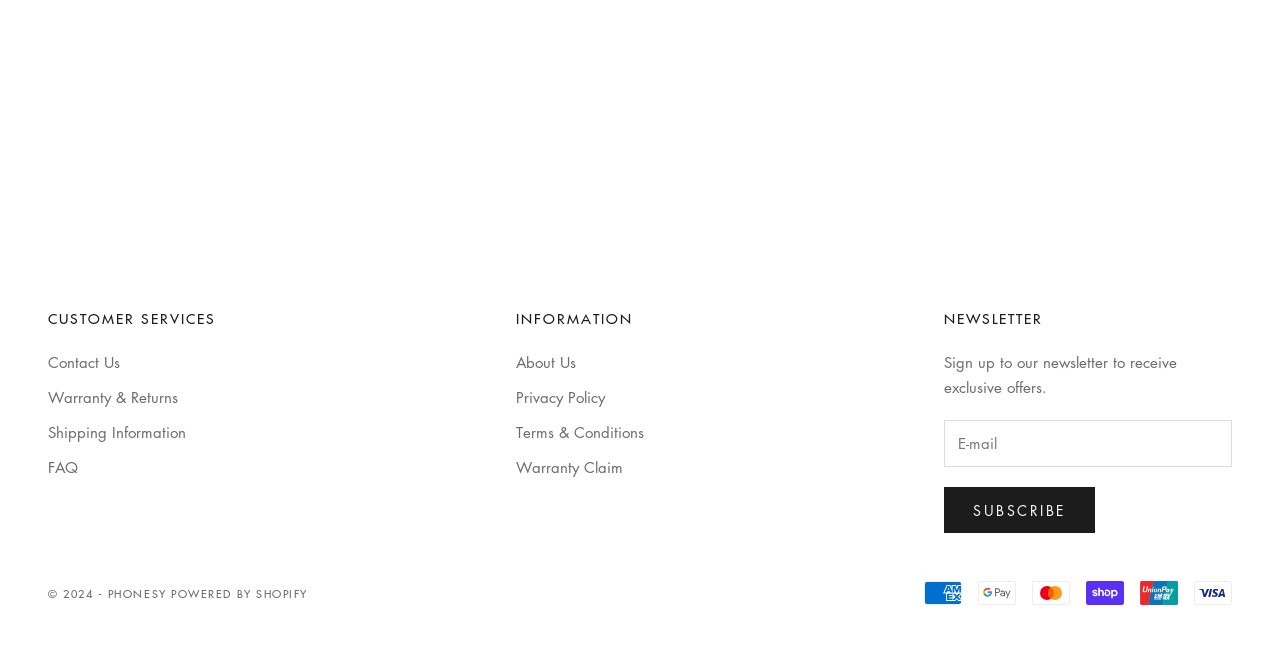What is the purpose of the textbox in the 'NEWSLETTER' section?
Give a comprehensive and detailed explanation for the question.

The textbox in the 'NEWSLETTER' section is labeled as 'E-mail' and is required, indicating that it is used to enter an email address to sign up for the newsletter.